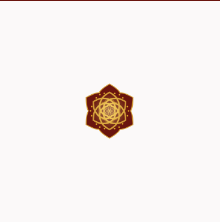Detail every visible element in the image extensively.

The image displayed is the logo for the Mandala Integrative Medicine Clinic. It features a stylized mandala design, characterized by intricate patterns that form a central geometric shape. The color palette consists of deep reds and golds, symbolizing healing, balance, and harmony. This emblem reflects the clinic's commitment to holistic health and wellness, embodying principles of mindfulness and comprehensive care. The simplicity of the logo against a white background underscores its elegance and the clinic’s focus on tranquility and nurturing health.